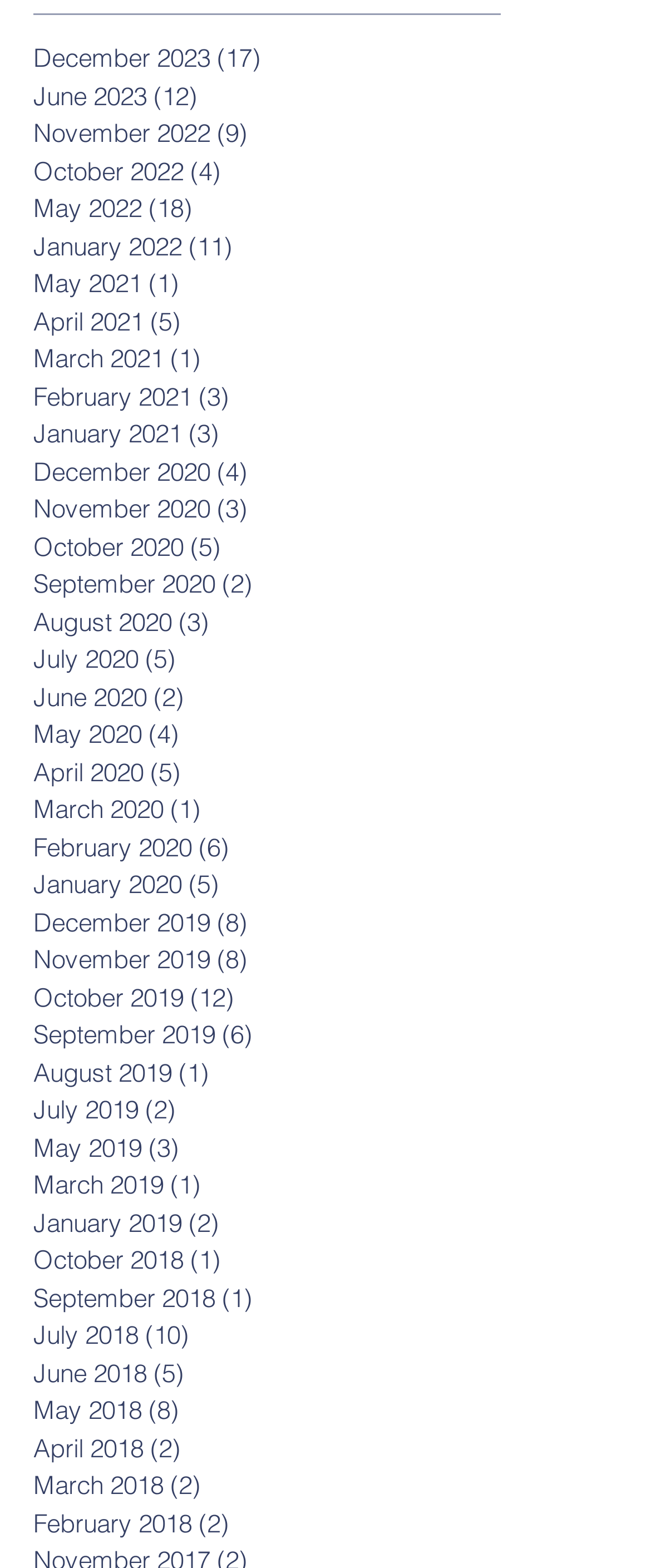What is the month with the most posts?
Provide a comprehensive and detailed answer to the question.

I searched for the link with the highest number of posts and found that October 2019 has 12 posts, which is the highest number of posts among all the months.